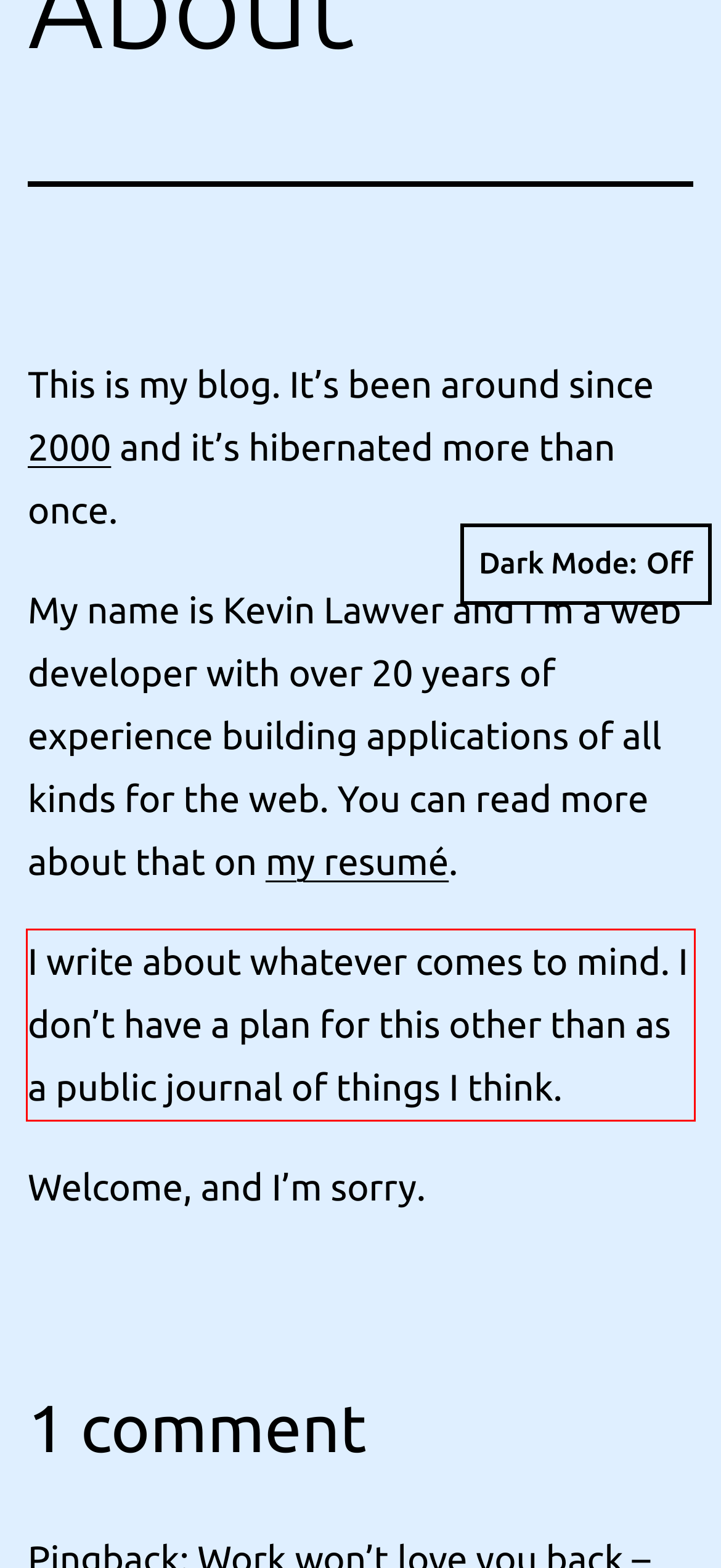Review the webpage screenshot provided, and perform OCR to extract the text from the red bounding box.

I write about whatever comes to mind. I don’t have a plan for this other than as a public journal of things I think.